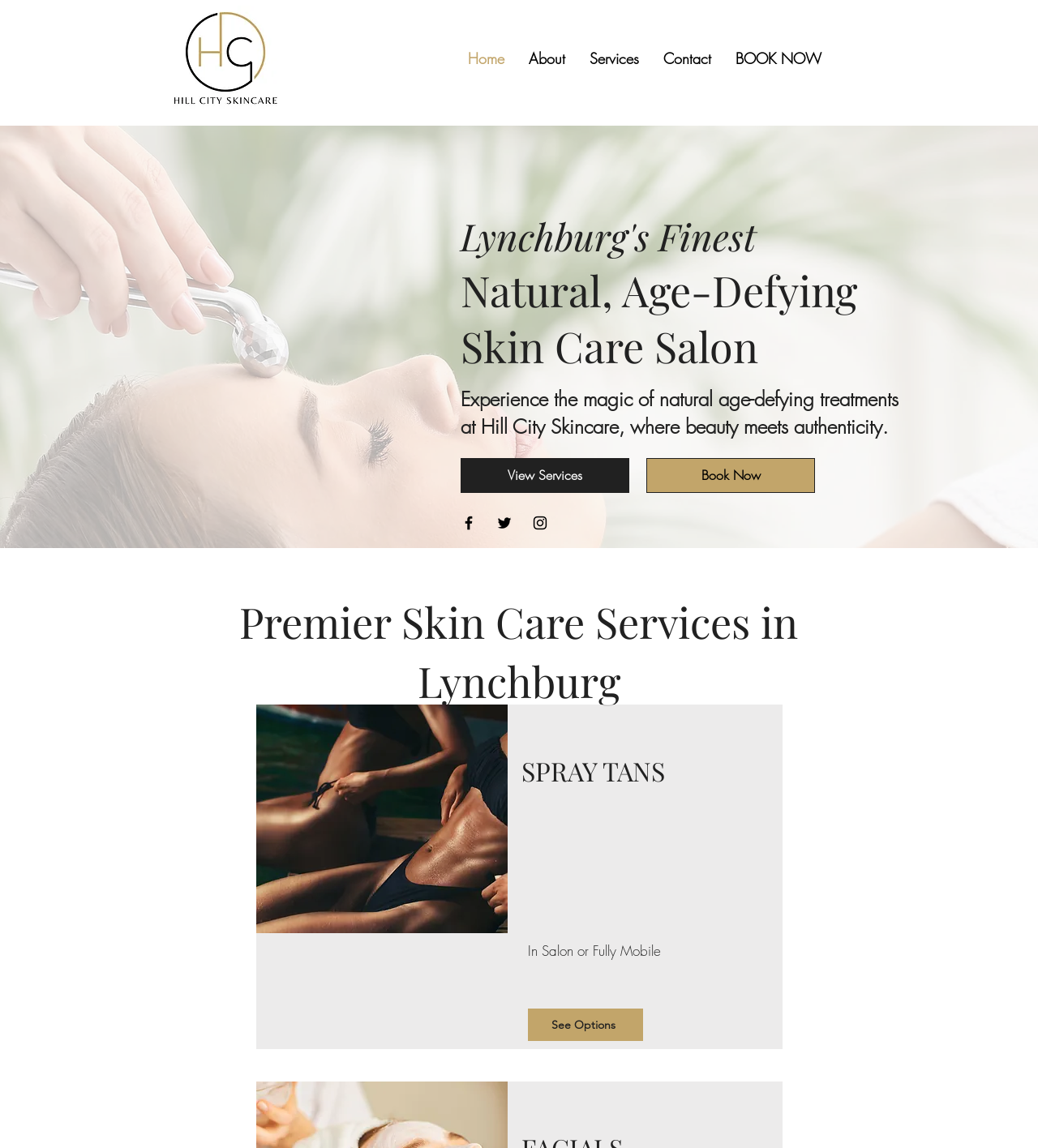What is the name of the skincare salon?
Using the screenshot, give a one-word or short phrase answer.

Hill City Skincare